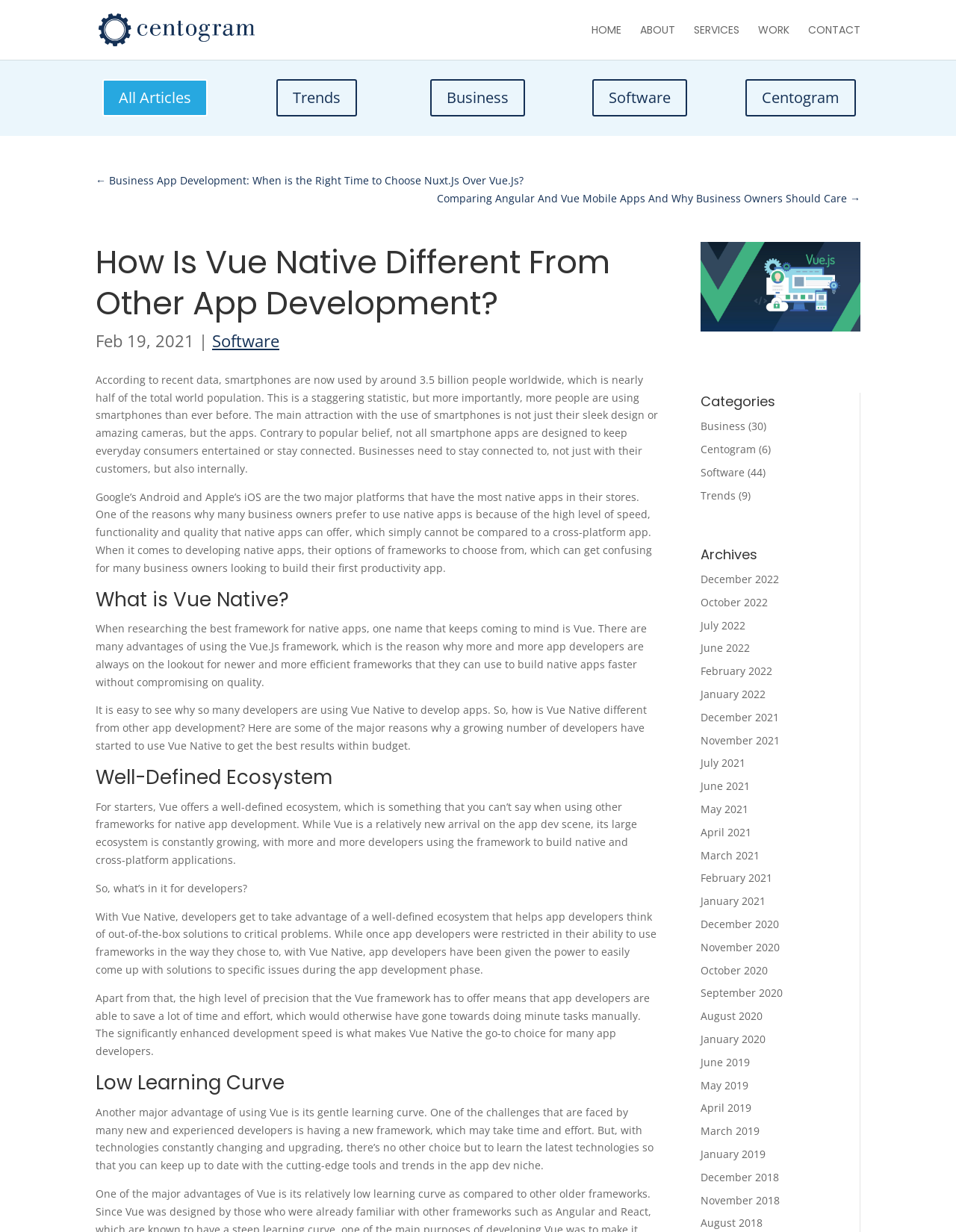Specify the bounding box coordinates of the area to click in order to execute this command: 'Learn more about 'Business App Development''. The coordinates should consist of four float numbers ranging from 0 to 1, and should be formatted as [left, top, right, bottom].

[0.457, 0.154, 0.9, 0.168]